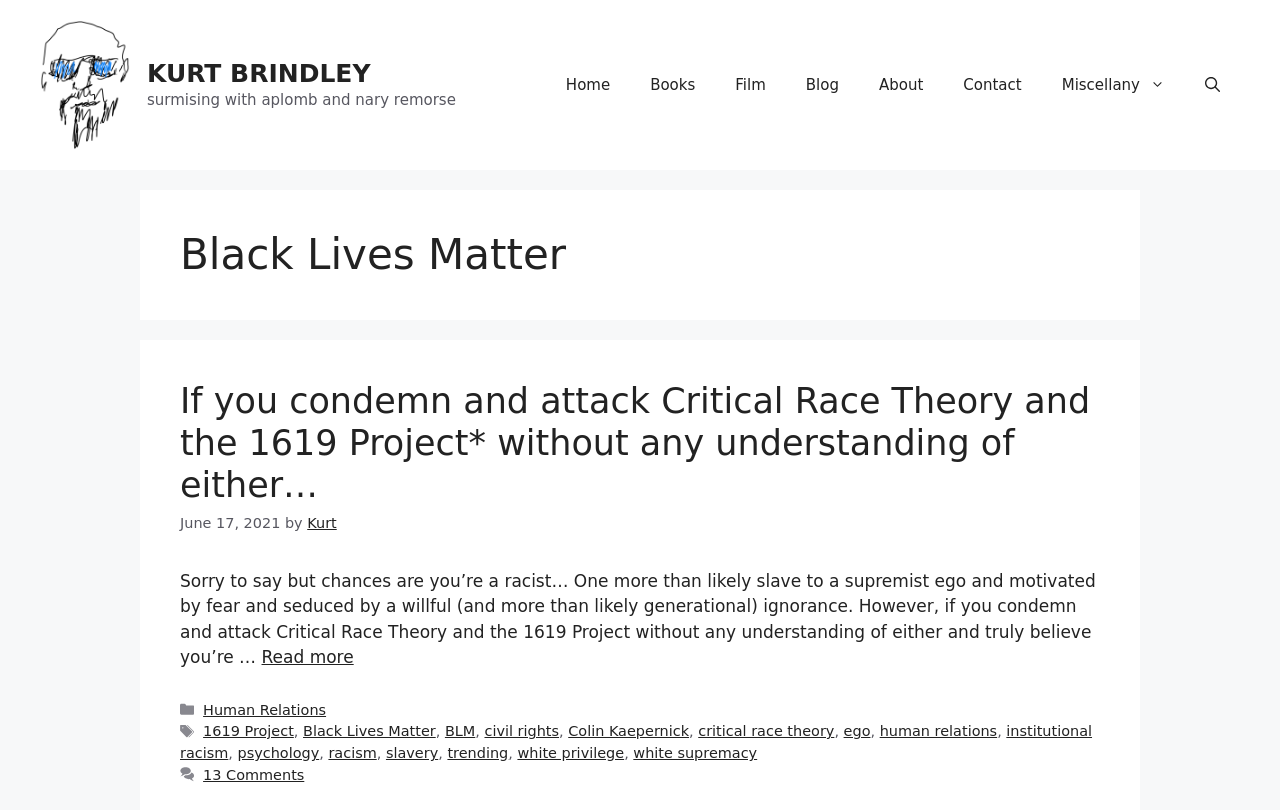What is the title of the blog post?
From the image, respond with a single word or phrase.

If you condemn and attack Critical Race Theory and the 1619 Project* without any understanding of either…